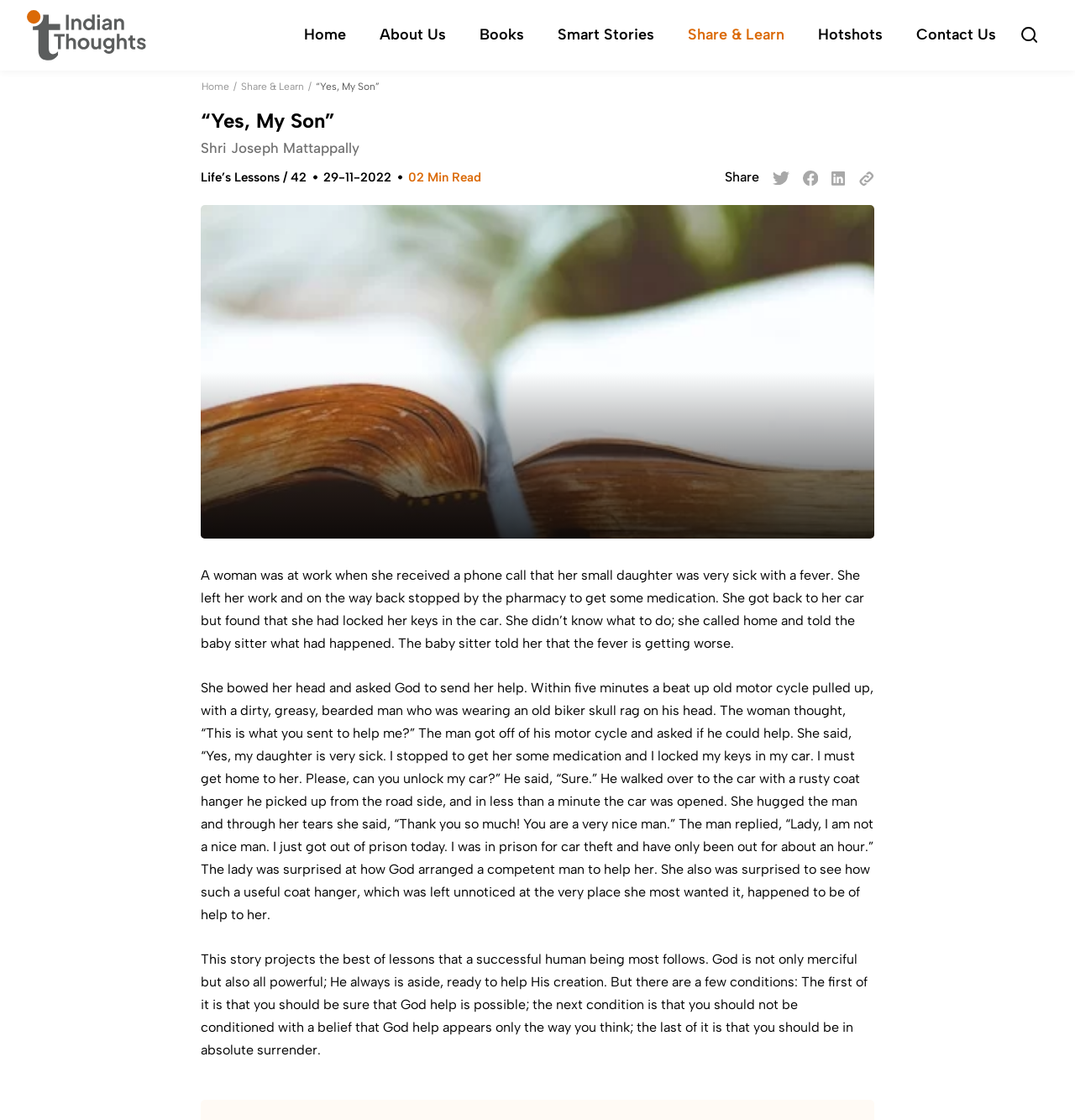Determine the bounding box coordinates of the UI element described by: "parent_node: Share".

[0.719, 0.15, 0.734, 0.168]